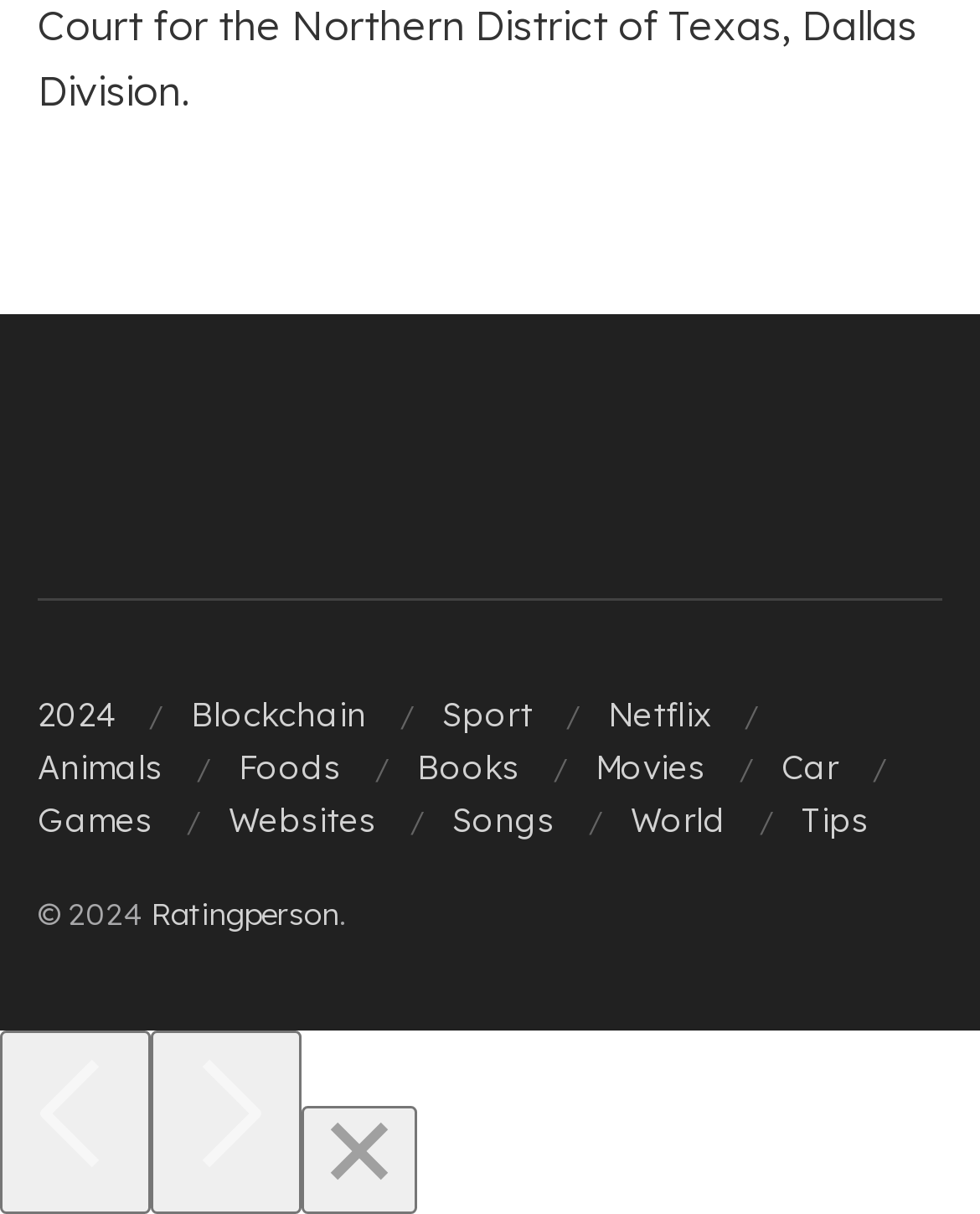Please provide a one-word or short phrase answer to the question:
How many links are there in the first row?

4